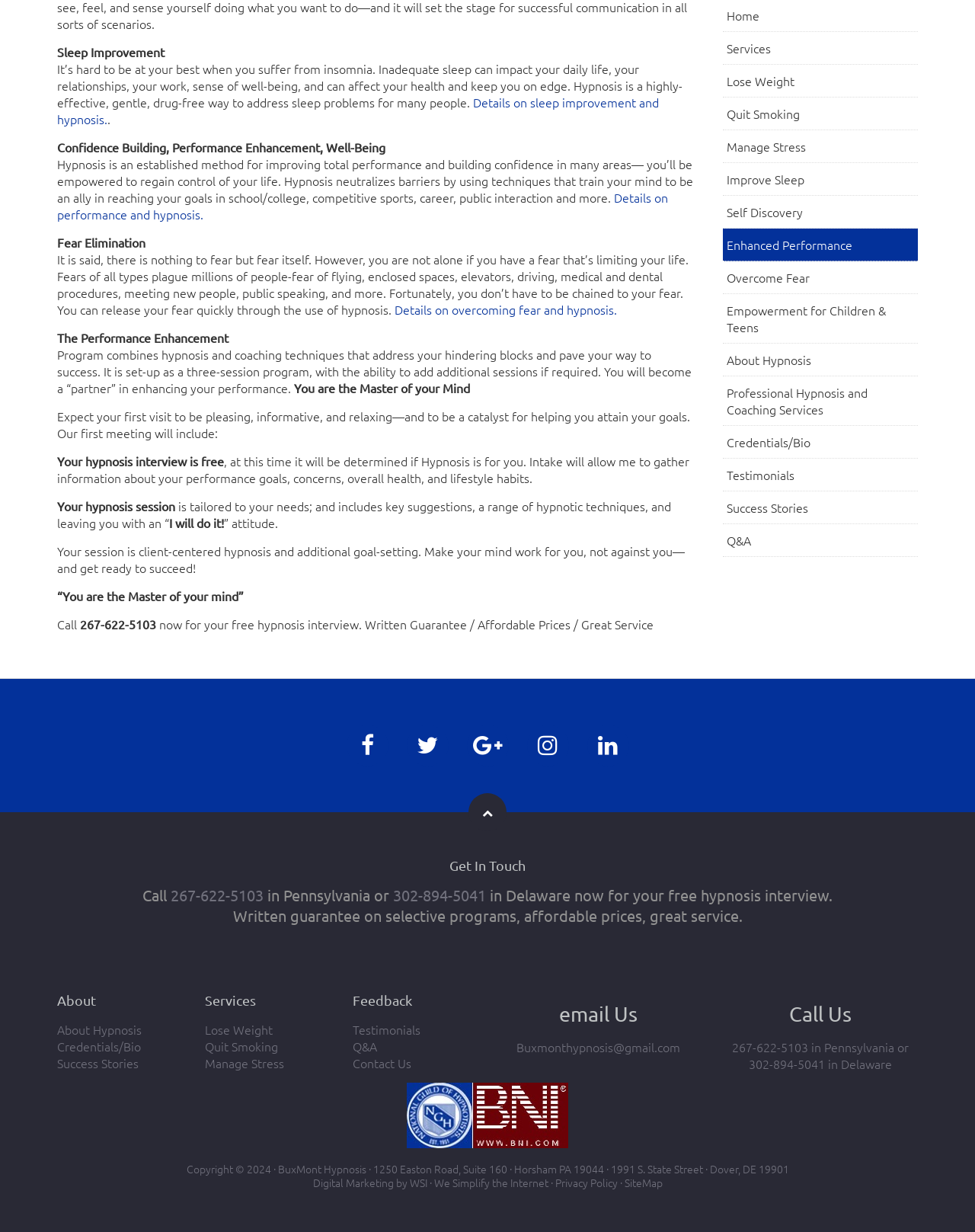Determine the bounding box coordinates (top-left x, top-left y, bottom-right x, bottom-right y) of the UI element described in the following text: SiteMap

[0.64, 0.954, 0.679, 0.966]